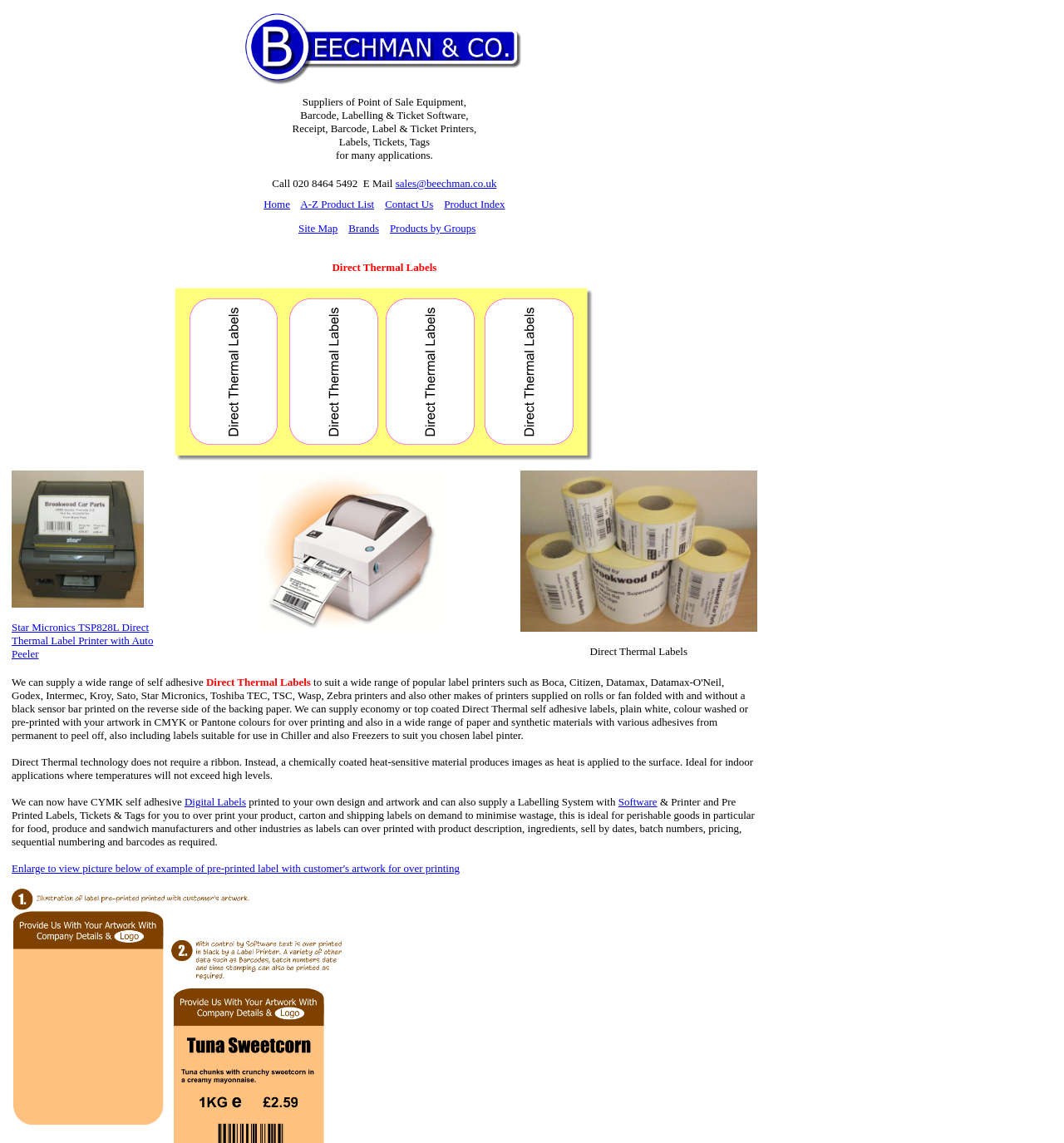Give a one-word or short phrase answer to the question: 
What is the phone number on the webpage?

020 8464 5492